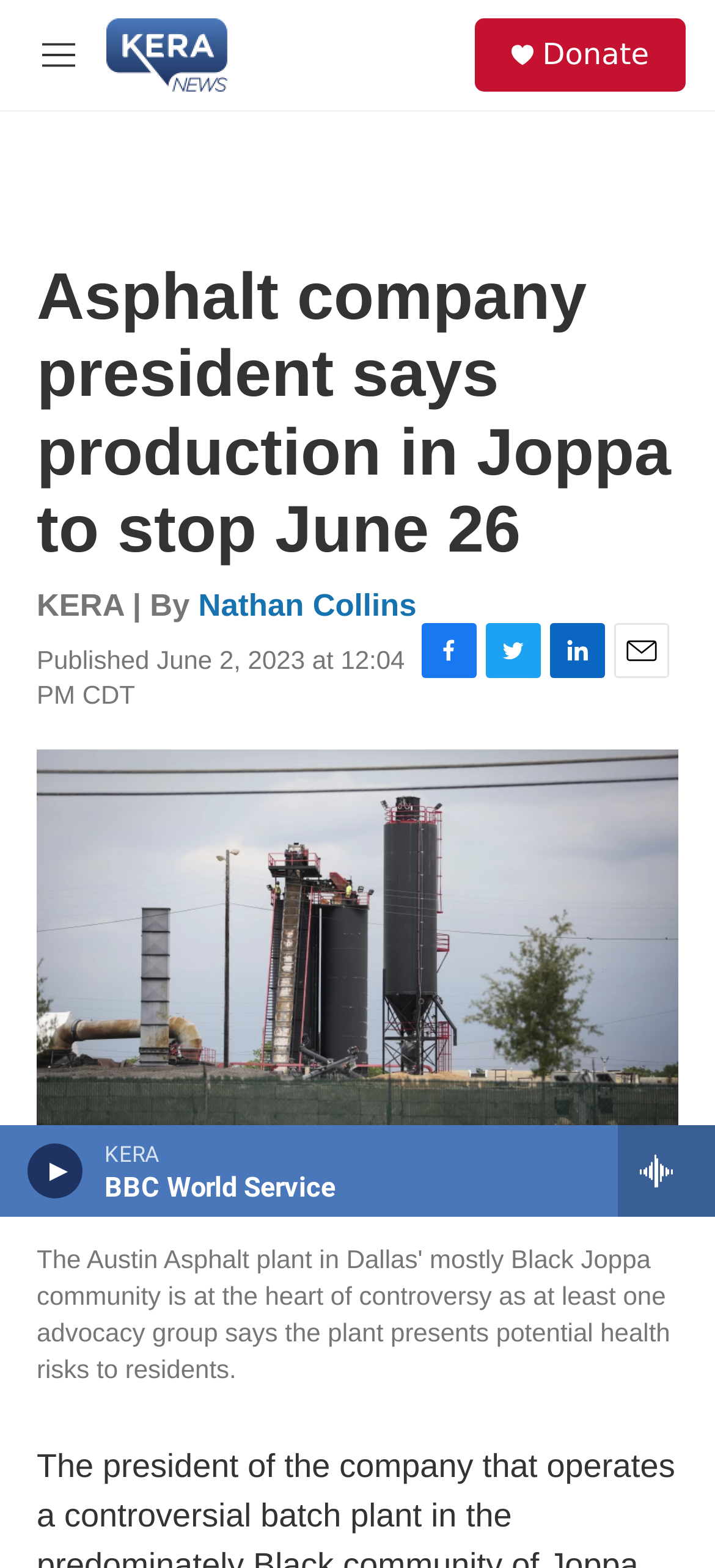Provide a thorough and detailed response to the question by examining the image: 
Who is the author of the article?

I found the answer by looking at the link element with the text 'Nathan Collins', which is located at [0.277, 0.375, 0.583, 0.397]. This suggests that Nathan Collins is the author of the article, as the link is located near the top of the page and is likely a byline.